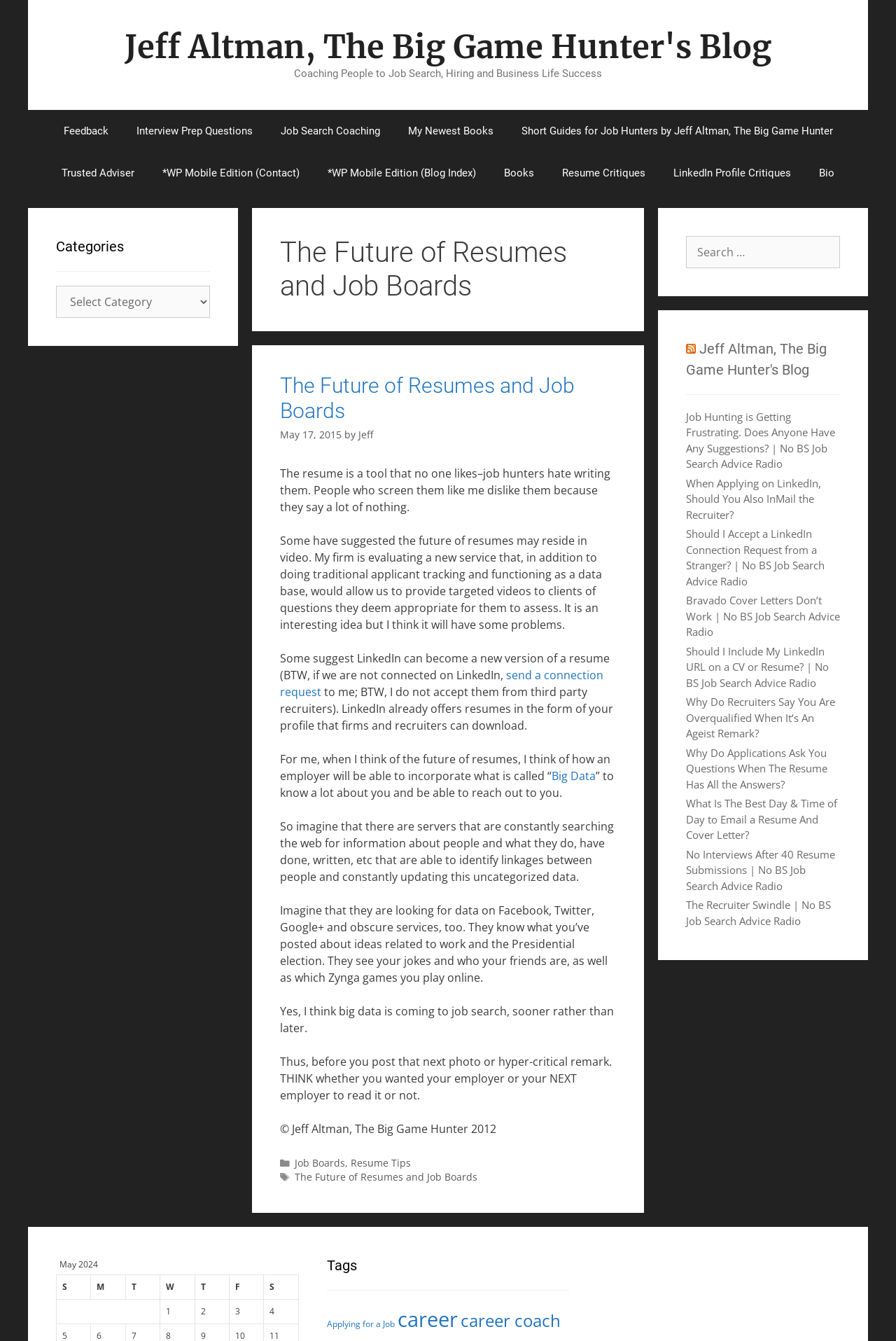Kindly determine the bounding box coordinates for the clickable area to achieve the given instruction: "search for something".

[0.766, 0.176, 0.938, 0.2]